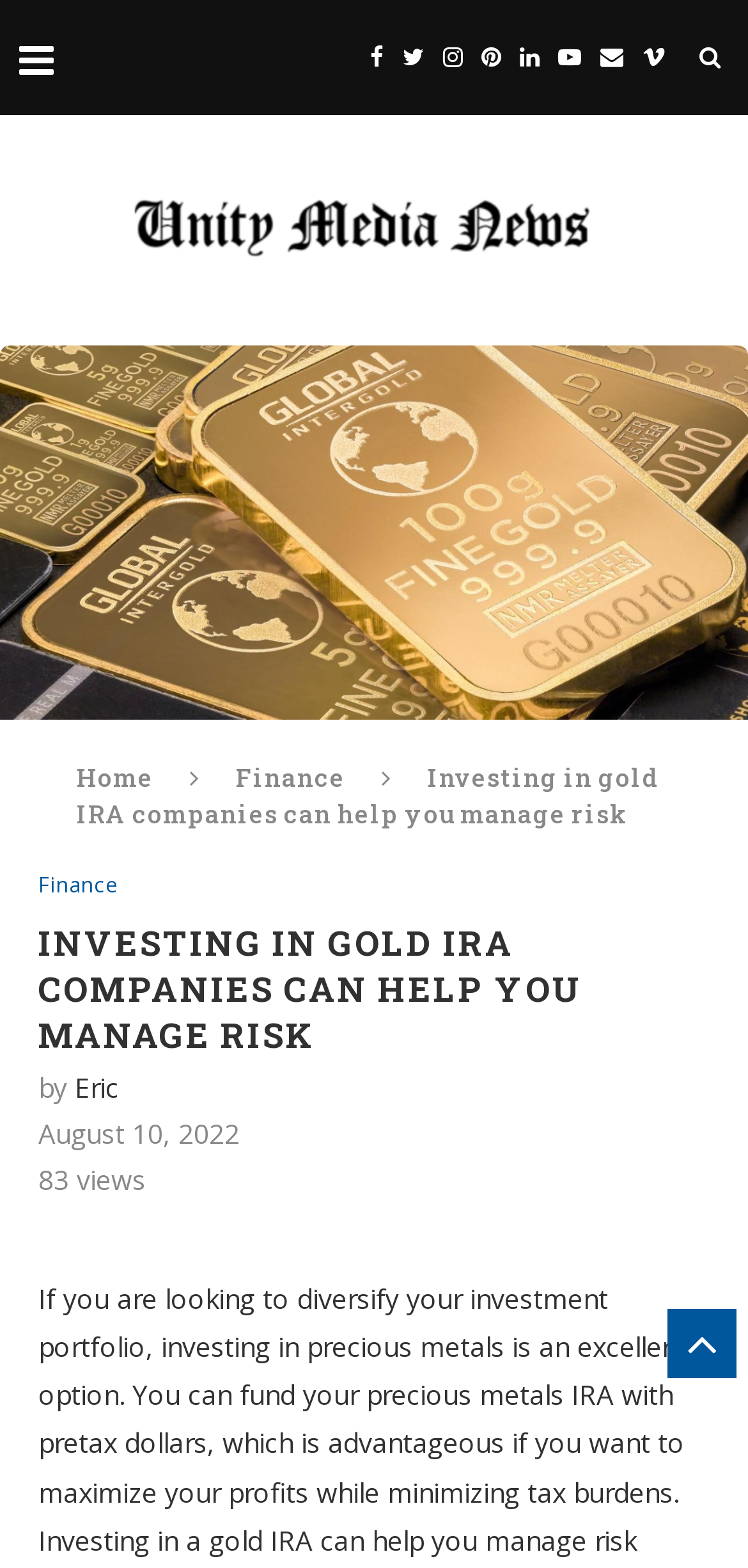What is the date of the article?
From the image, provide a succinct answer in one word or a short phrase.

August 10, 2022